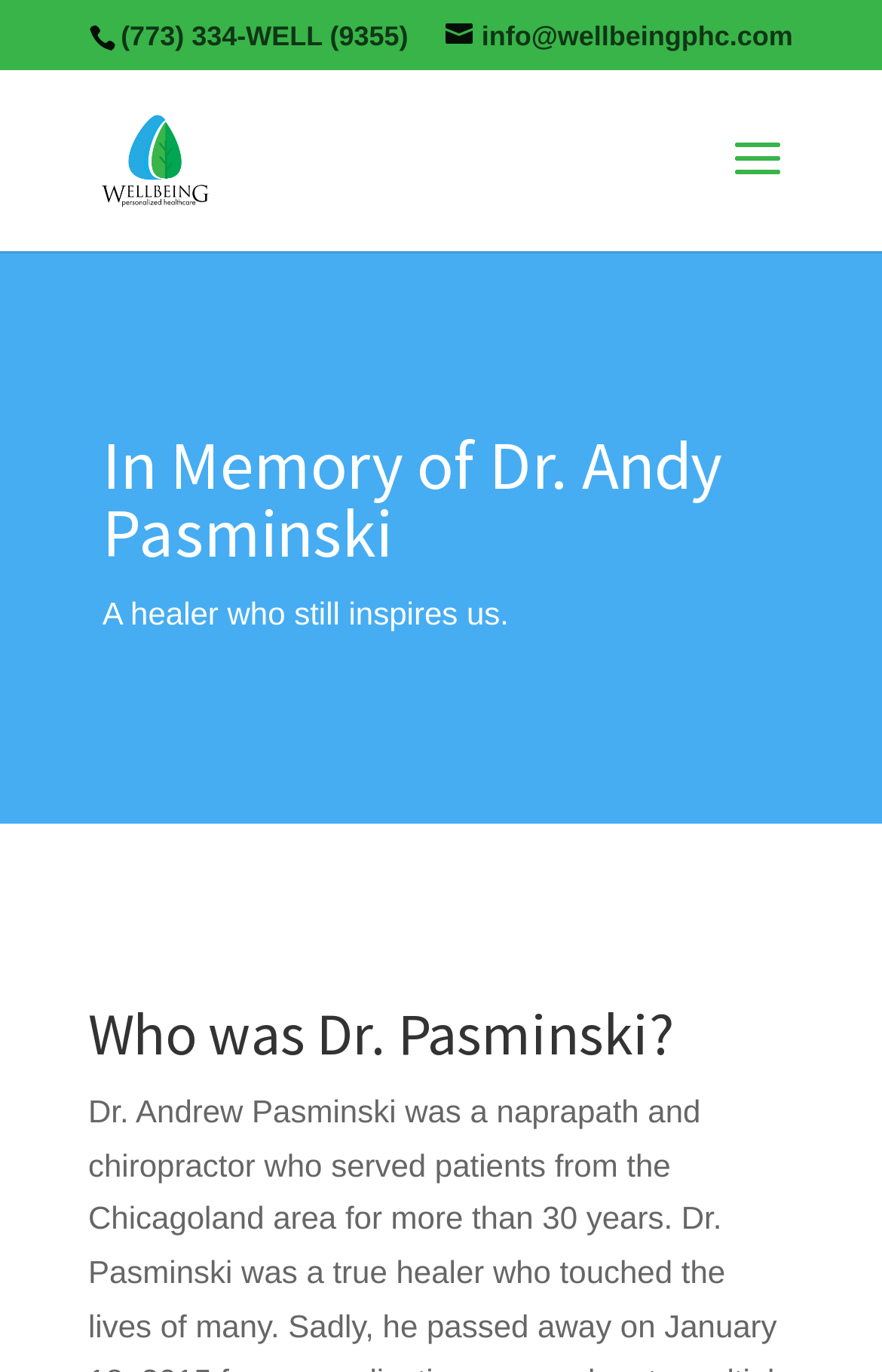What is the phone number of Wellbeing Personalized Healthcare?
Using the information presented in the image, please offer a detailed response to the question.

I found the phone number by looking at the top section of the webpage, where the contact information is usually displayed. The phone number is written in a static text element with the bounding box coordinates [0.137, 0.015, 0.463, 0.038].